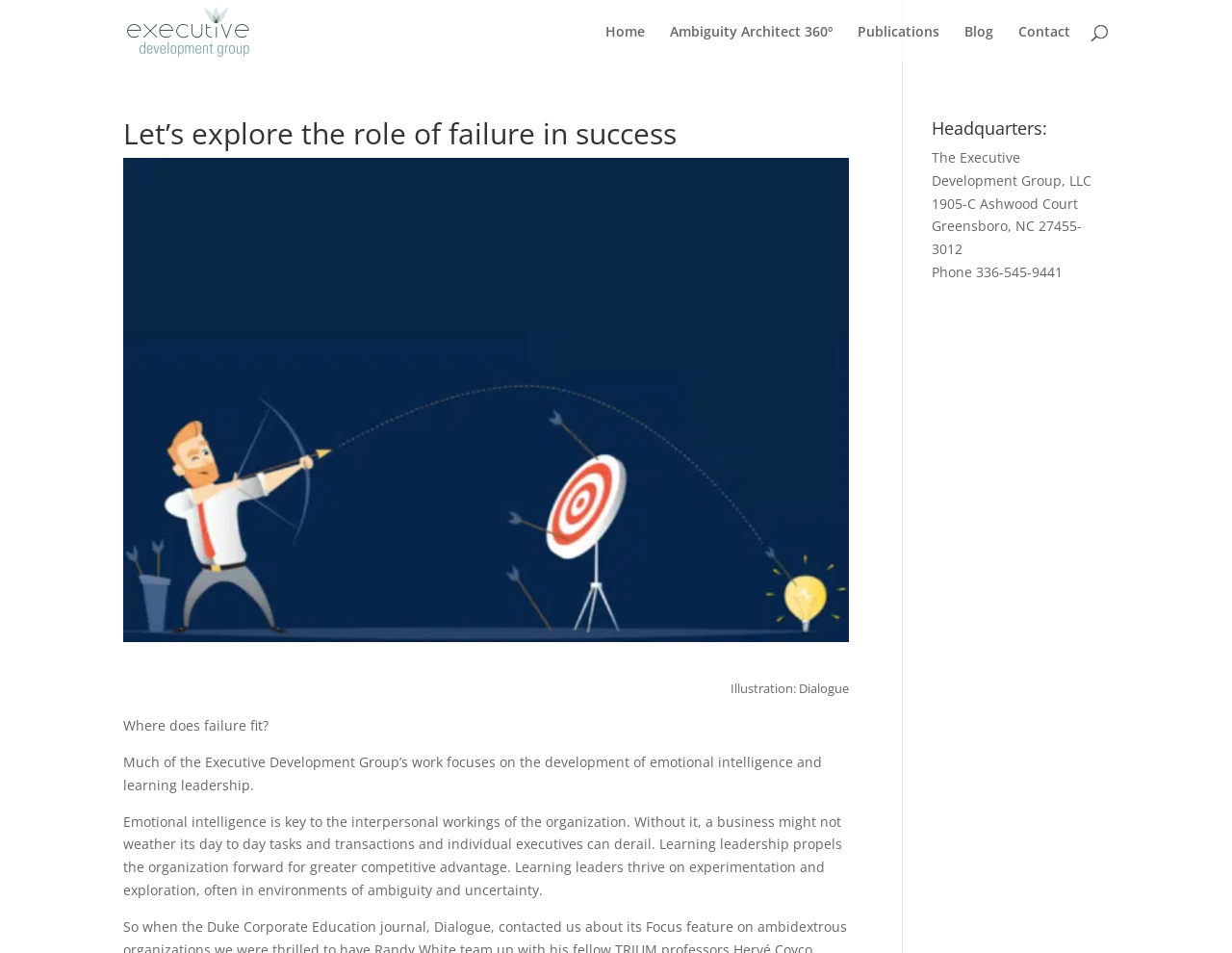What is the topic of the main heading?
Using the image as a reference, give an elaborate response to the question.

I found the answer by reading the main heading, which says 'Let’s explore the role of failure in success'. This heading is located near the top of the page.